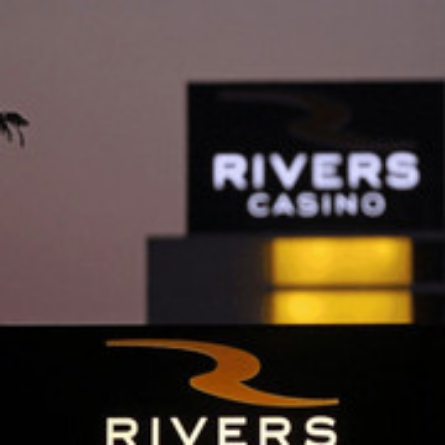Give a detailed account of everything present in the image.

The image features a close-up view of the illuminated signage for the "Rivers Casino." The prominent design includes the word "RIVERS" in bold, white letters, contrasted against a sleek, dark background. Below, the word "CASINO" is displayed in a slightly smaller font, adding to the overall elegance of the sign. In the foreground, the logo, featuring a stylized letter "R," is prominently featured in a vibrant orange hue, symbolizing the brand. The backdrop appears to showcase a subtle evening sky, enhancing the atmospheric ambiance around the casino, a popular destination for entertainment and gaming.